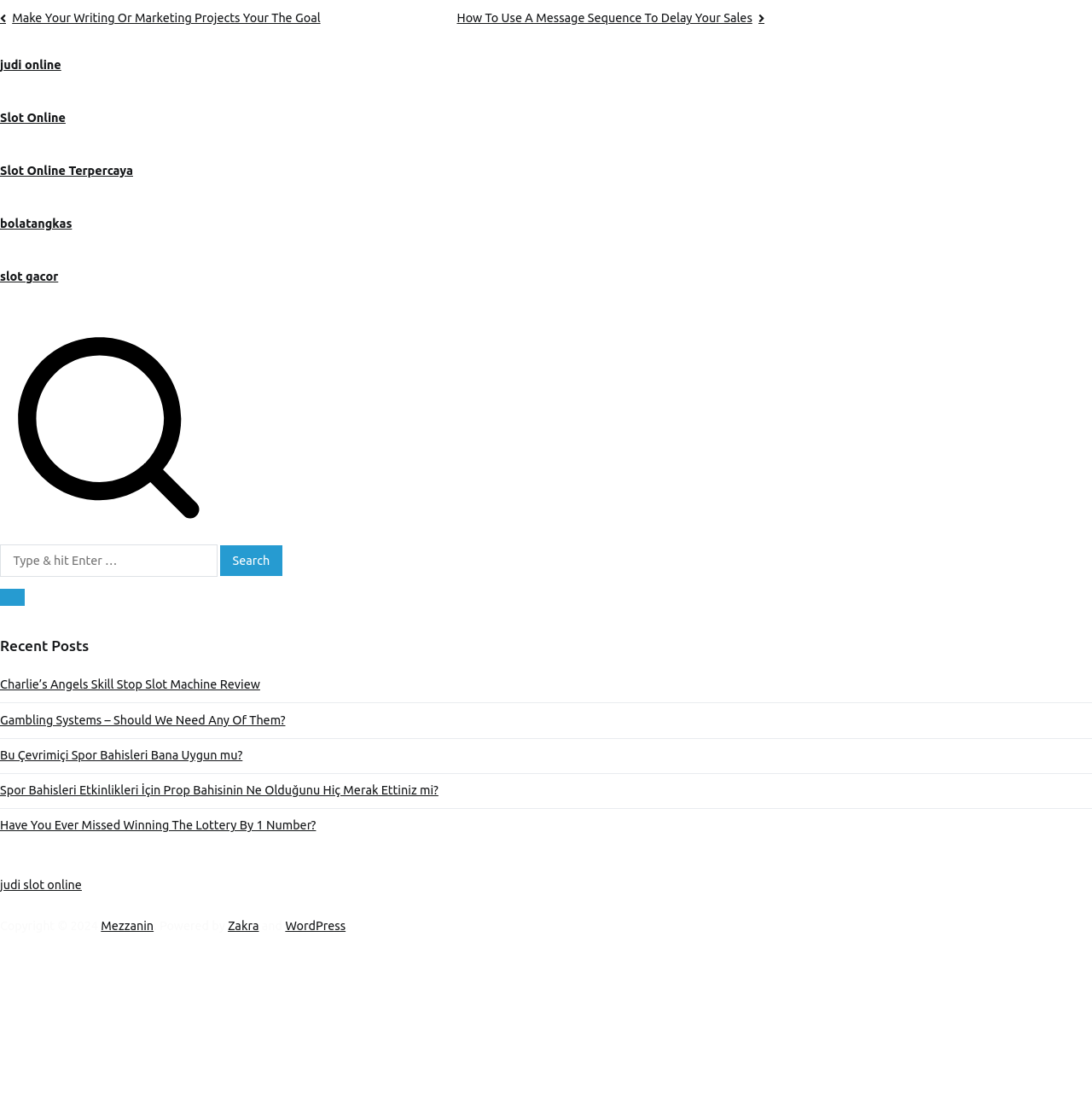Identify the bounding box coordinates of the section that should be clicked to achieve the task described: "Visit the Charlie’s Angels Skill Stop Slot Machine Review page".

[0.0, 0.598, 0.238, 0.629]